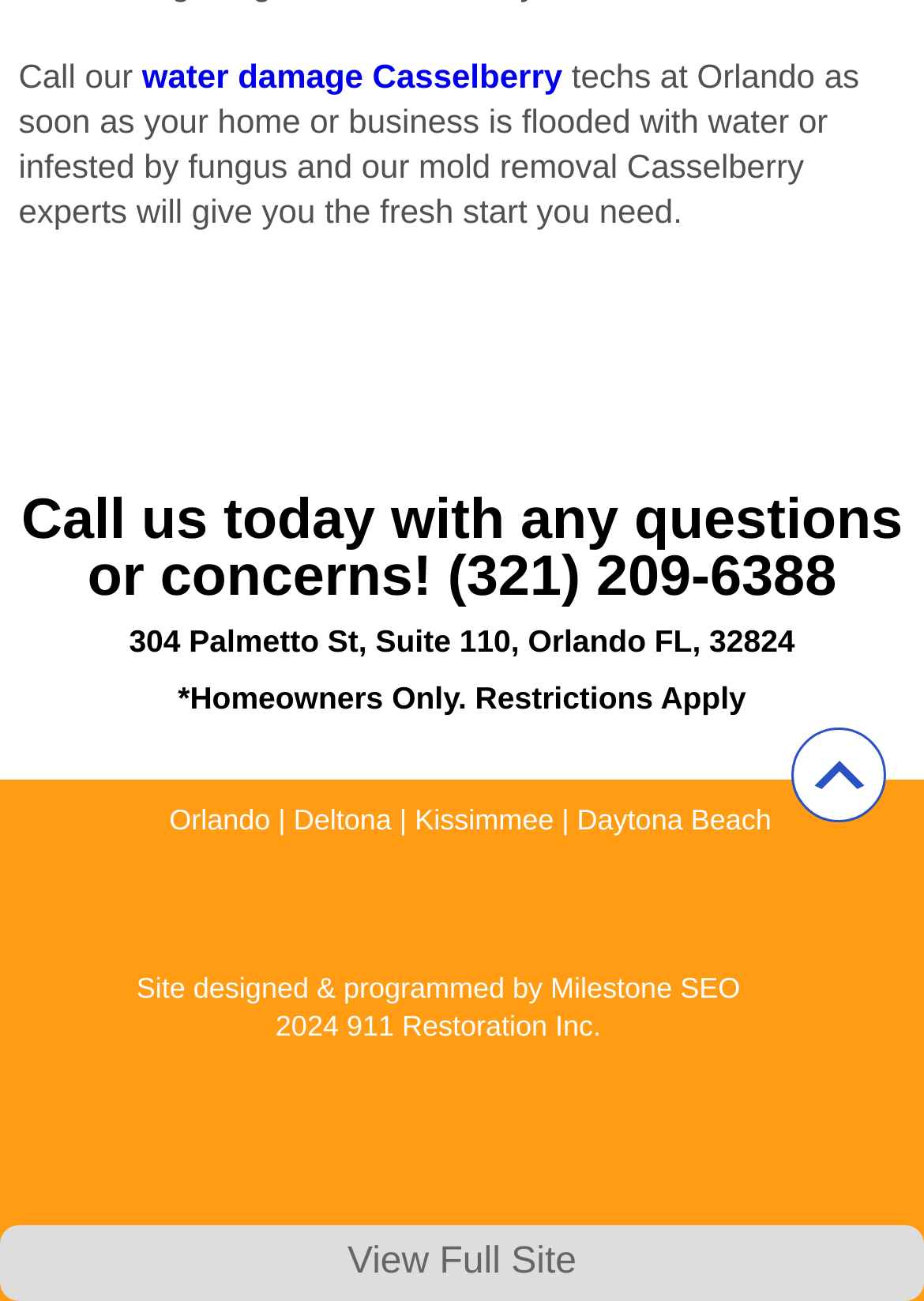Respond to the question below with a single word or phrase:
Who designed the website?

Milestone SEO